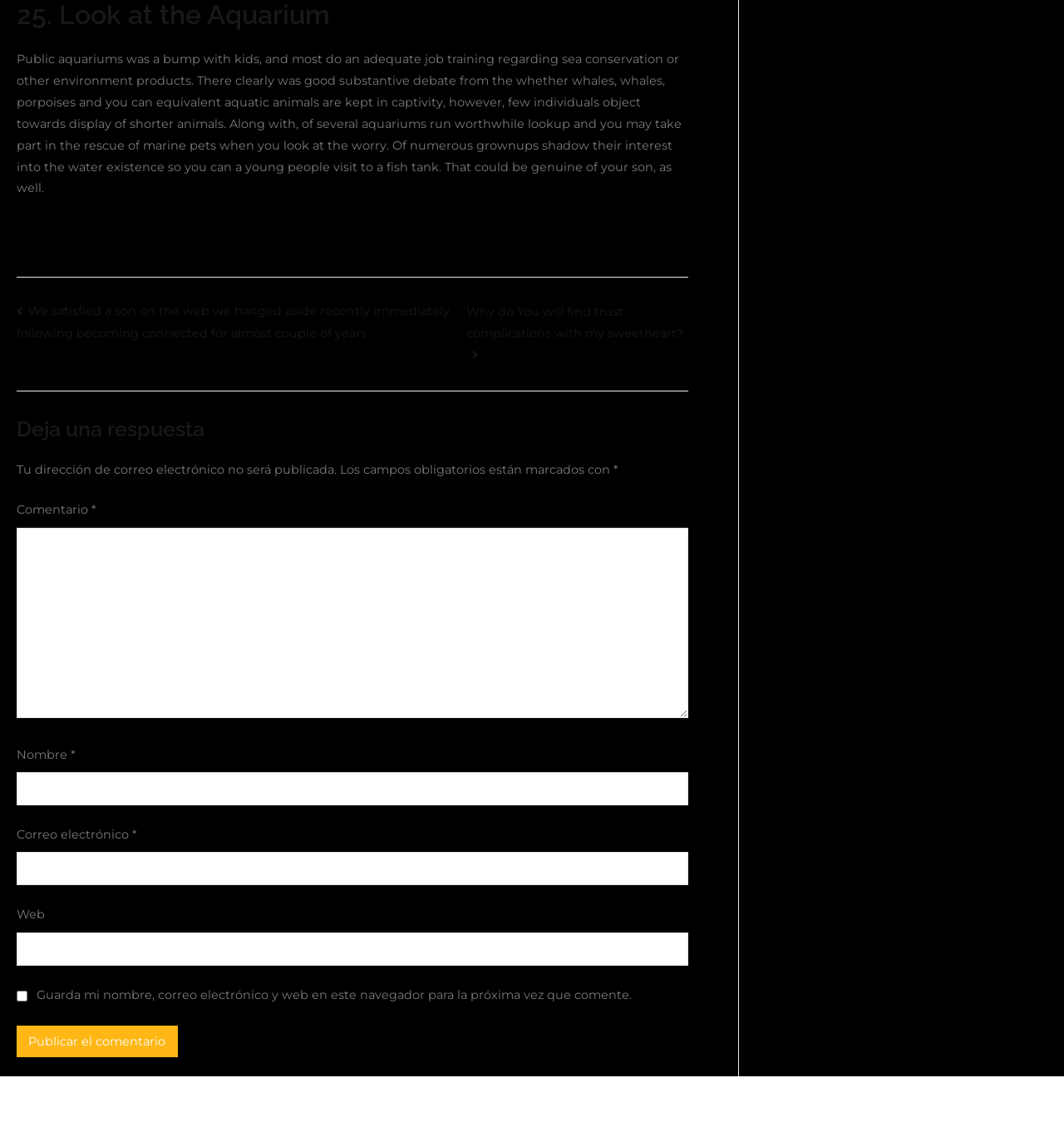What is the purpose of the button at the bottom?
Answer the question with detailed information derived from the image.

The button, labeled as 'Publicar el comentario', is used to submit and publish a user's comment on the website.